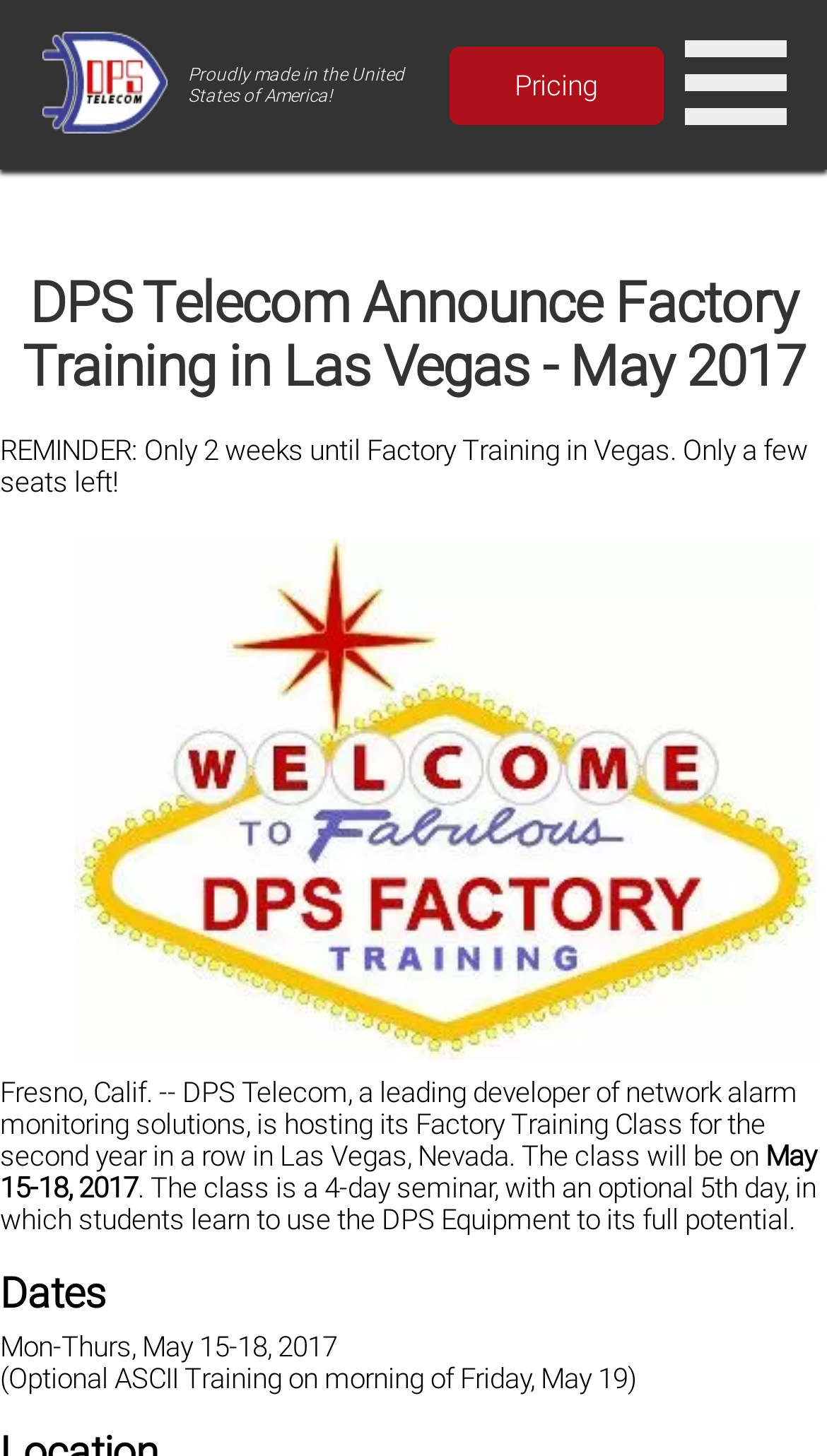What is the duration of the Factory Training Class?
Please provide a comprehensive and detailed answer to the question.

The duration of the Factory Training Class can be determined by reading the text '. The class is a 4-day seminar, with an optional 5th day, in which students learn to use the DPS Equipment to its full potential.' which indicates that the Factory Training Class is a 4-day seminar with an optional 5th day.